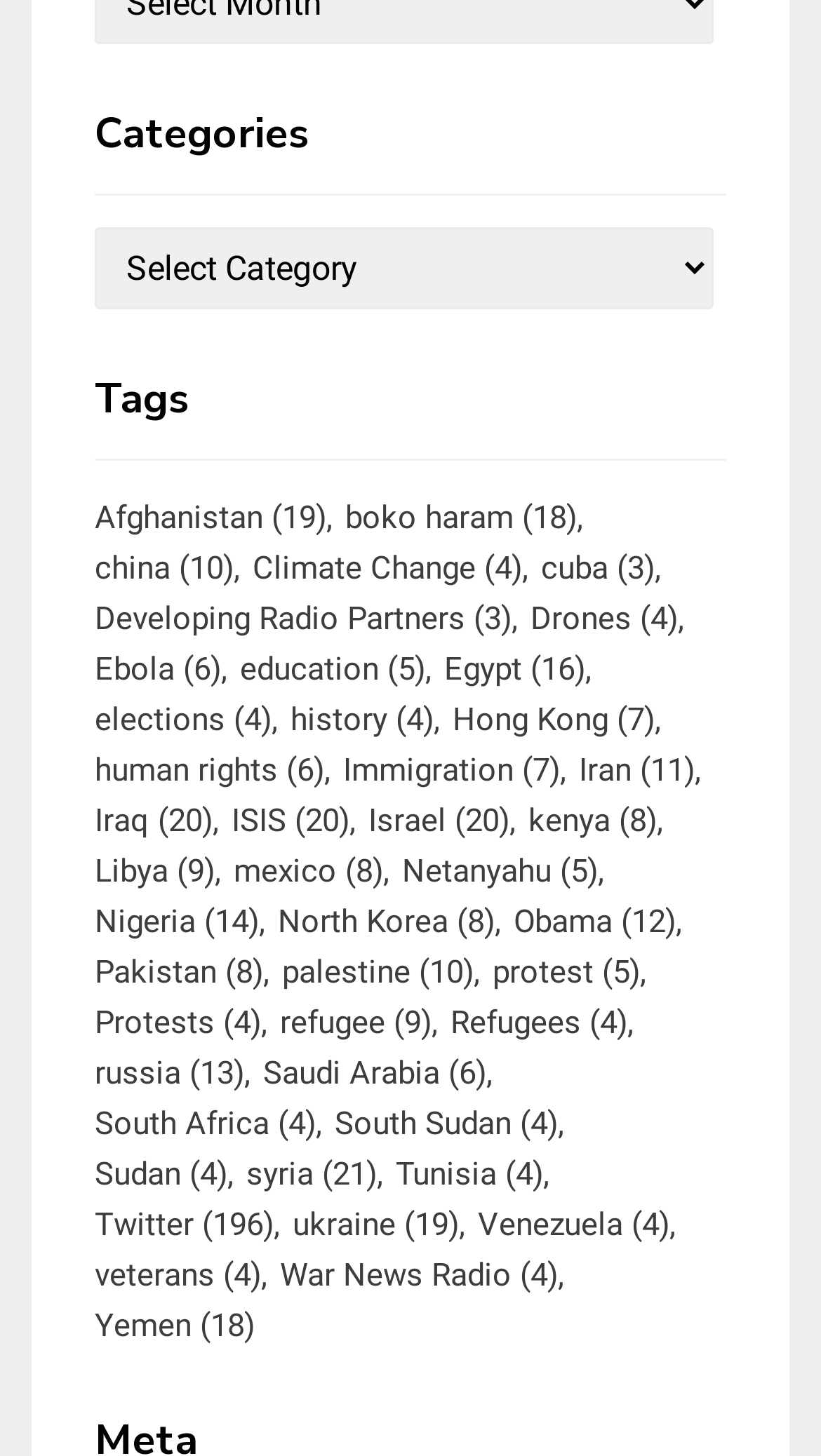Respond concisely with one word or phrase to the following query:
What is the category with the fewest items?

4